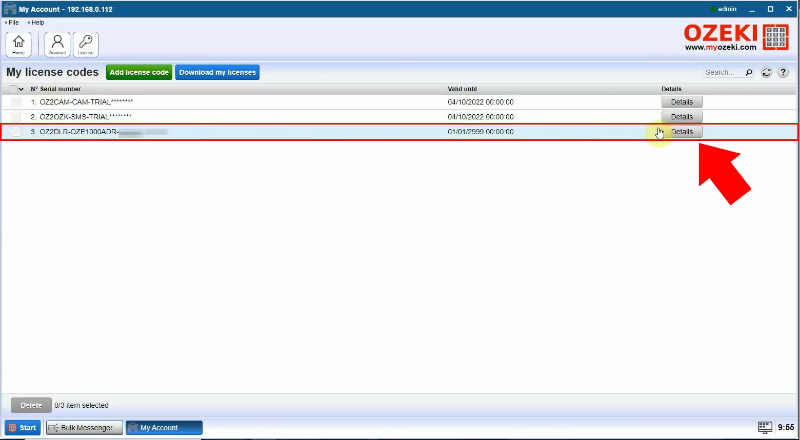What is the purpose of the 'Details' button?
Provide a detailed answer to the question using information from the image.

The 'Details' button, located to the right of each license code entry, allows the user to access more information regarding that specific license, providing a convenient way to manage and track software licenses.